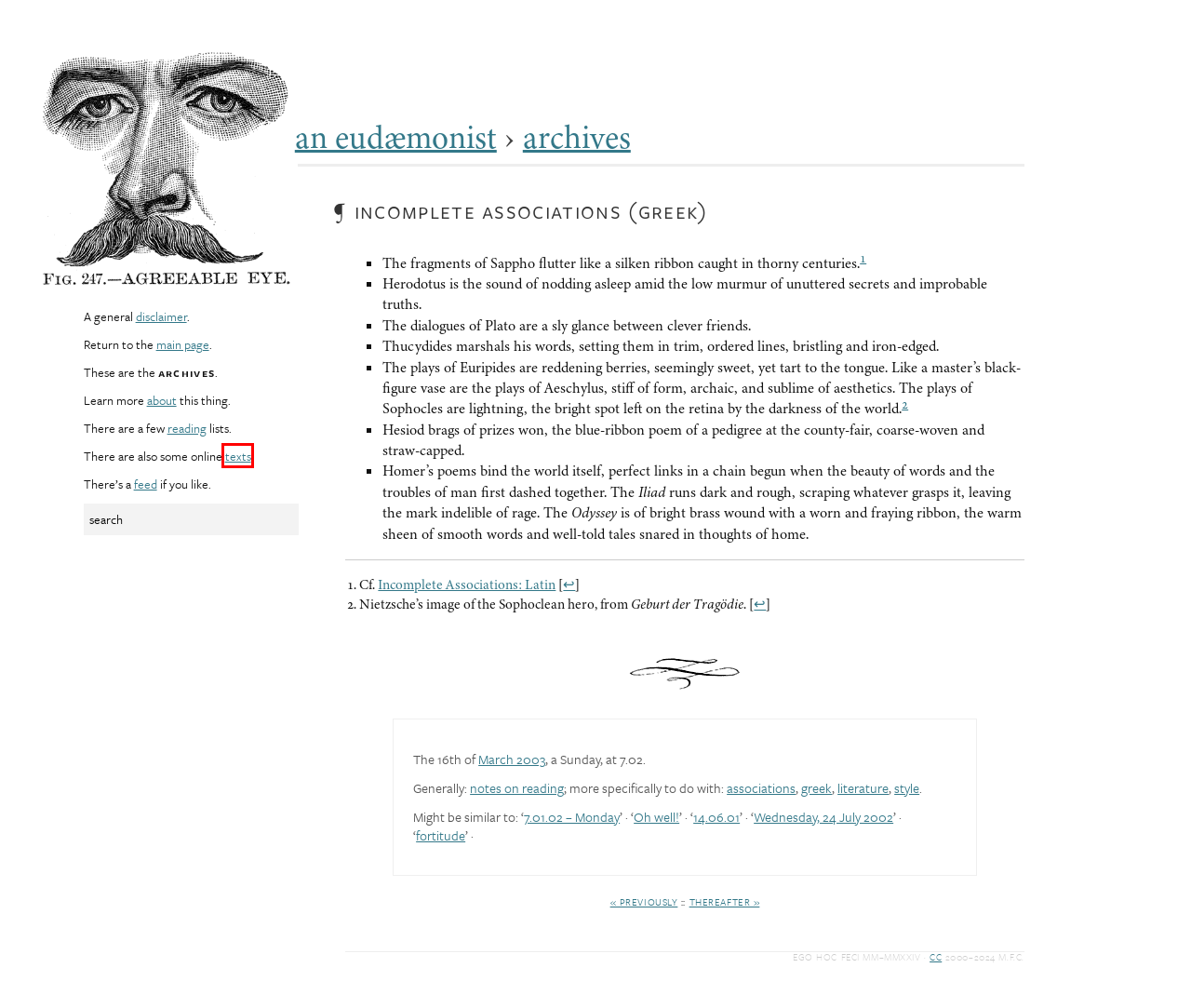You are given a screenshot of a webpage with a red rectangle bounding box around a UI element. Select the webpage description that best matches the new webpage after clicking the element in the bounding box. Here are the candidates:
A. reading :: an eudæmonist
B. an eudæmonist › moriae redux
C. texts :: an eudæmonist
D. an eudæmonist
E. an eudæmonist › 14.06.01
F. an eudæmonist › notes on reading
G. an eudæmonist › greek
H. an eudæmonist › Lavatory

C